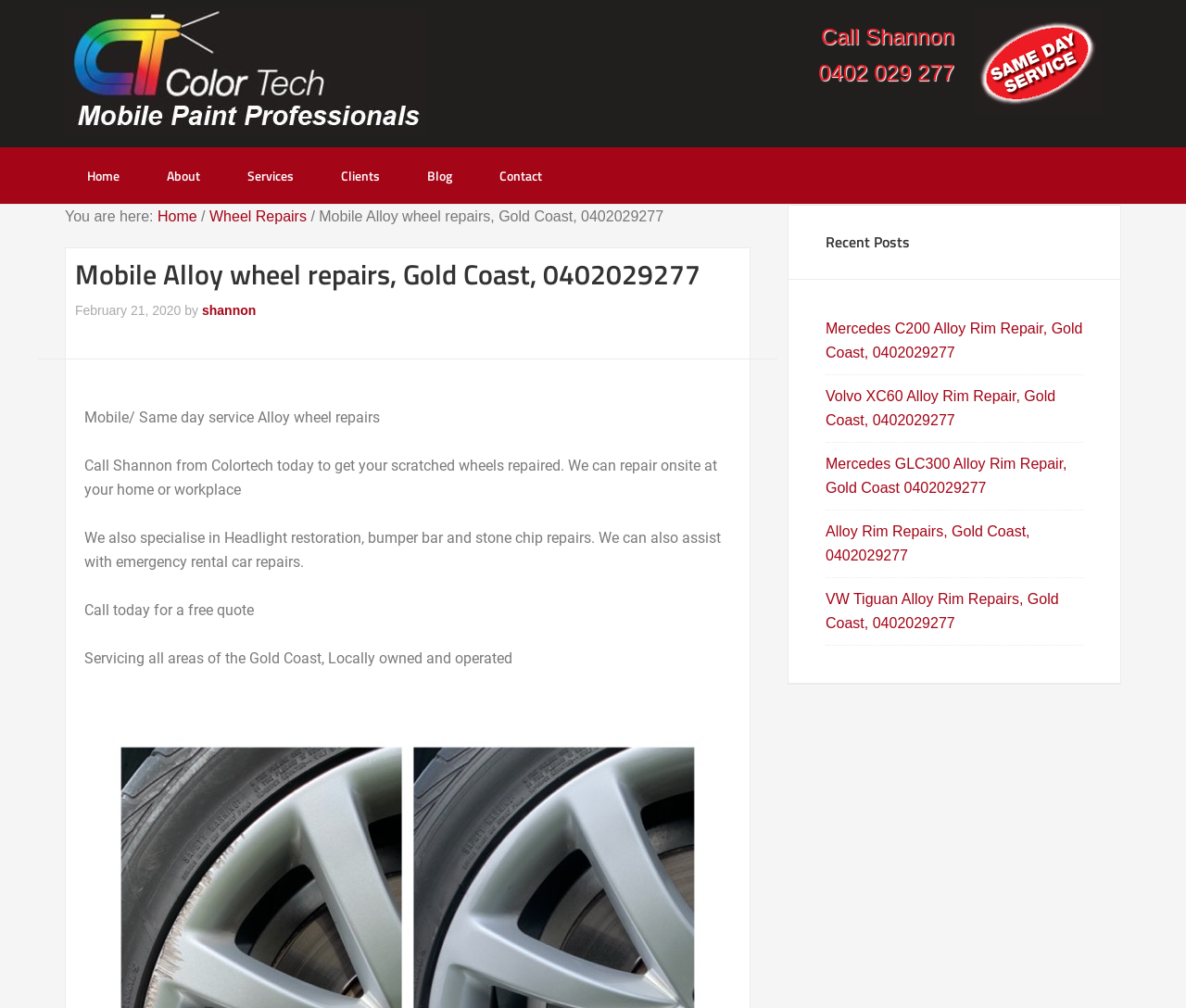What type of service is offered by Colortech?
Using the information from the image, provide a comprehensive answer to the question.

I found this information by looking at the top section of the webpage, where it says 'Mobile/ Same day service Alloy wheel repairs'.